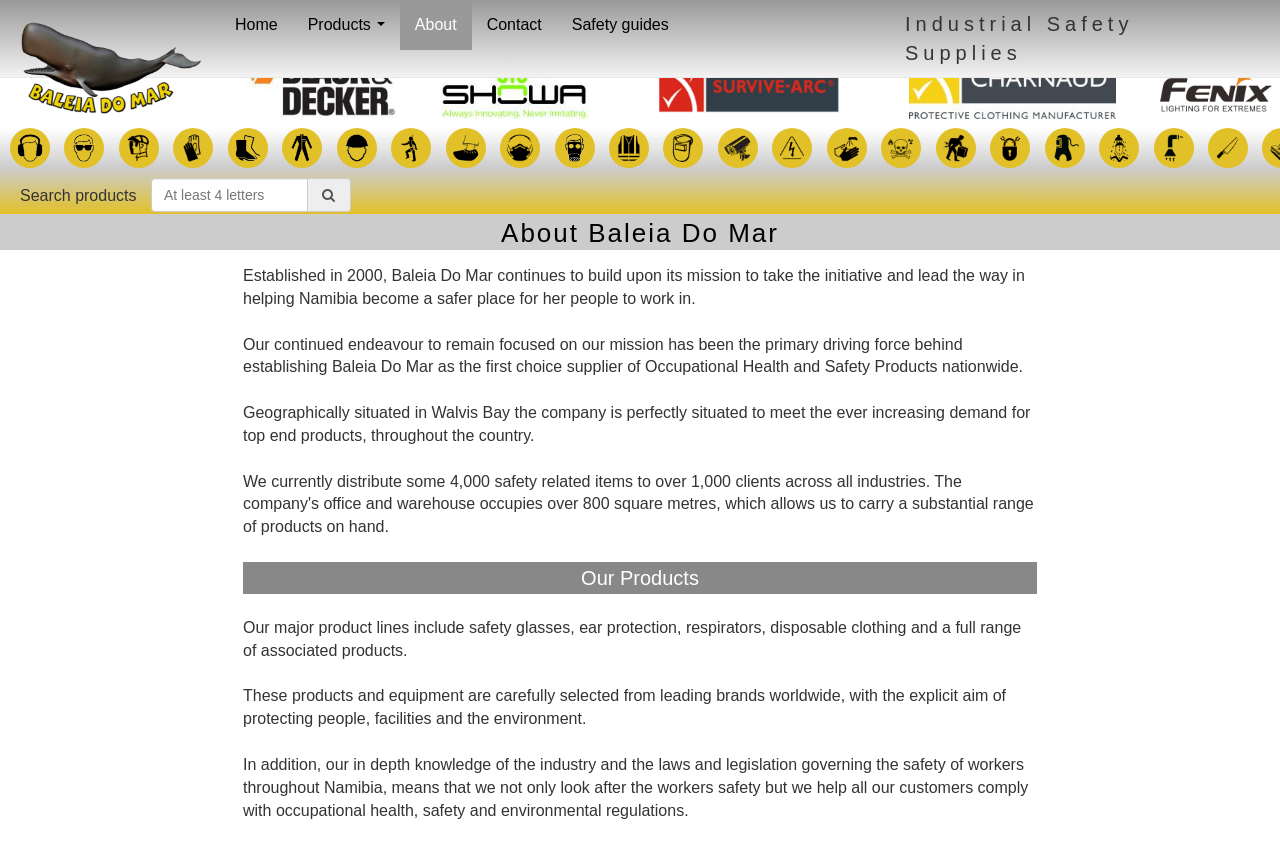Identify the bounding box of the UI element that matches this description: "placeholder="At least 4 letters"".

[0.118, 0.212, 0.241, 0.252]